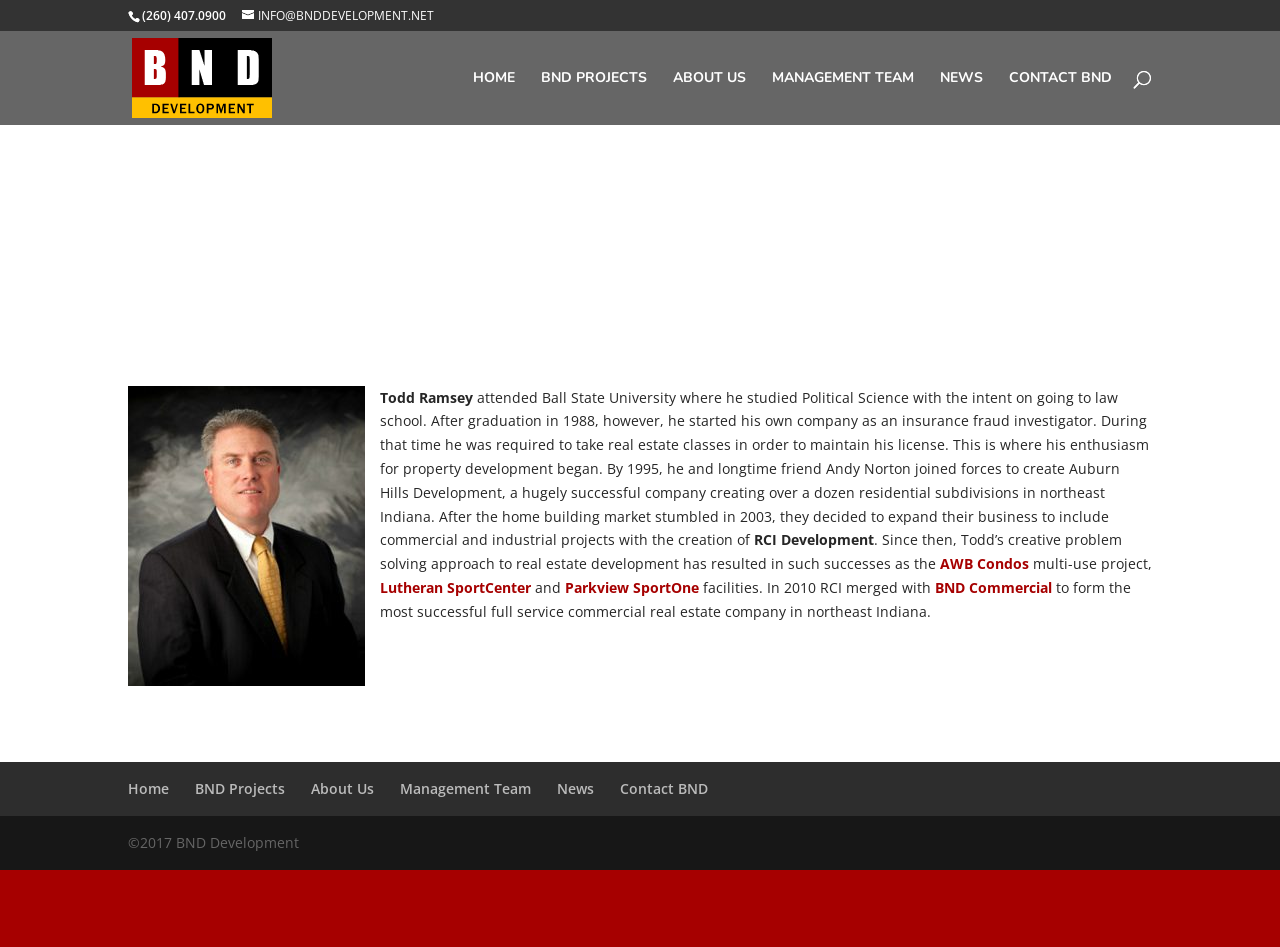Please find the bounding box coordinates in the format (top-left x, top-left y, bottom-right x, bottom-right y) for the given element description. Ensure the coordinates are floating point numbers between 0 and 1. Description: Home

[0.37, 0.075, 0.402, 0.132]